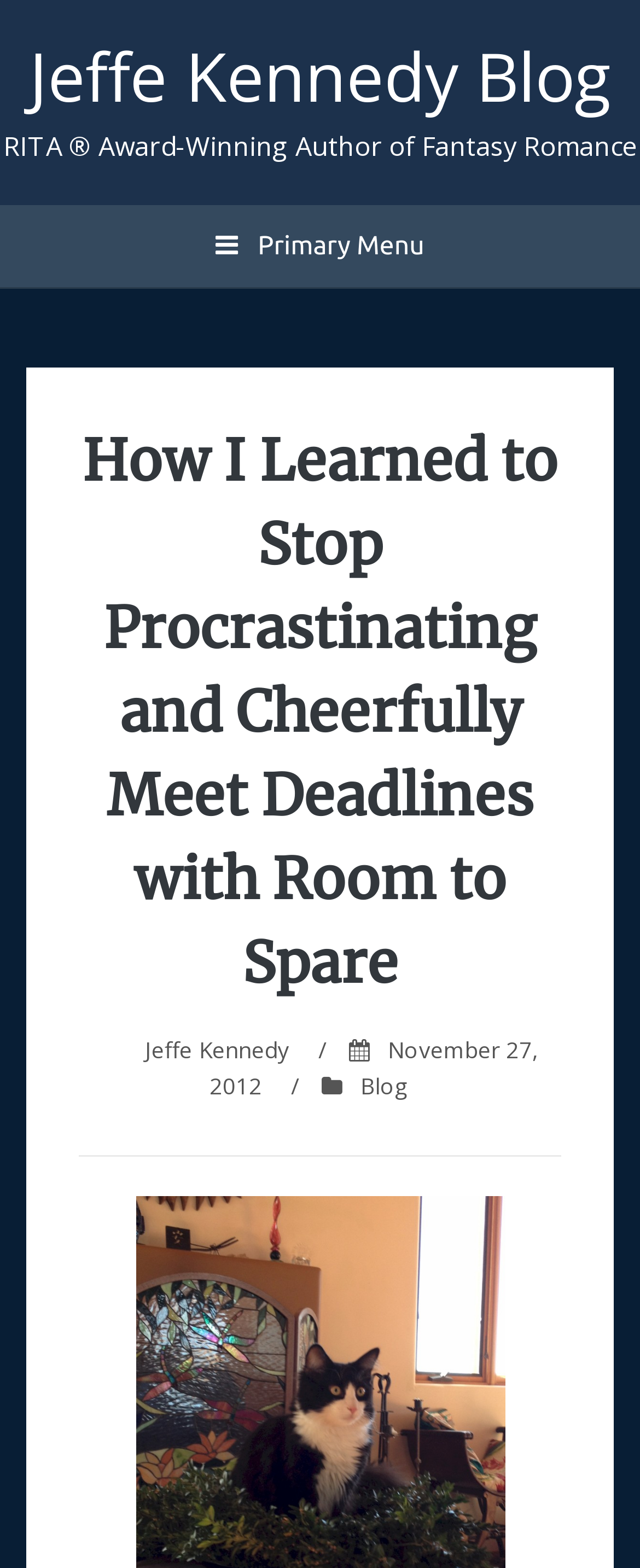From the webpage screenshot, identify the region described by November 27, 2012. Provide the bounding box coordinates as (top-left x, top-left y, bottom-right x, bottom-right y), with each value being a floating point number between 0 and 1.

[0.327, 0.659, 0.842, 0.702]